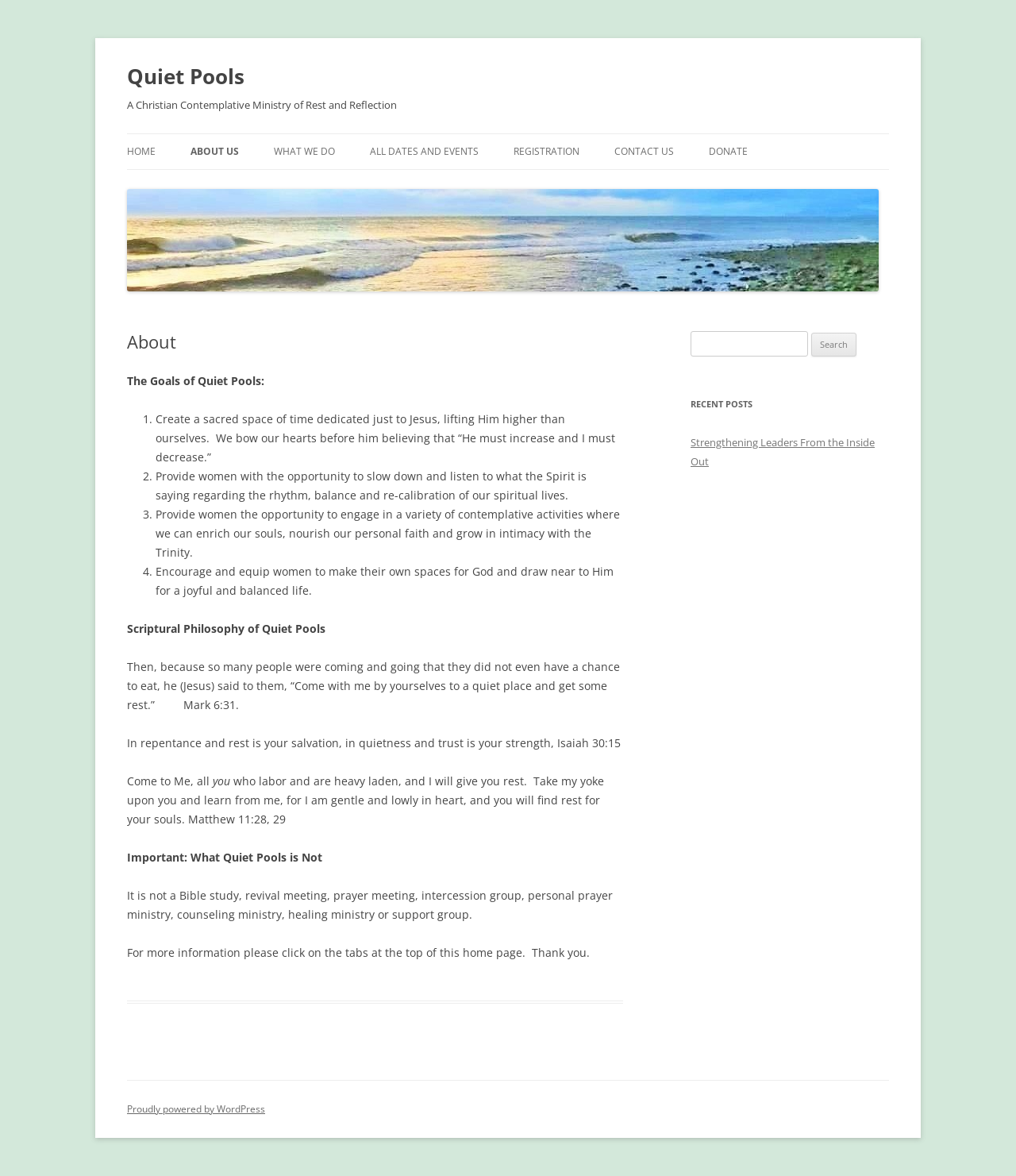Please specify the bounding box coordinates of the area that should be clicked to accomplish the following instruction: "Read the 'About' section". The coordinates should consist of four float numbers between 0 and 1, i.e., [left, top, right, bottom].

[0.125, 0.282, 0.613, 0.3]